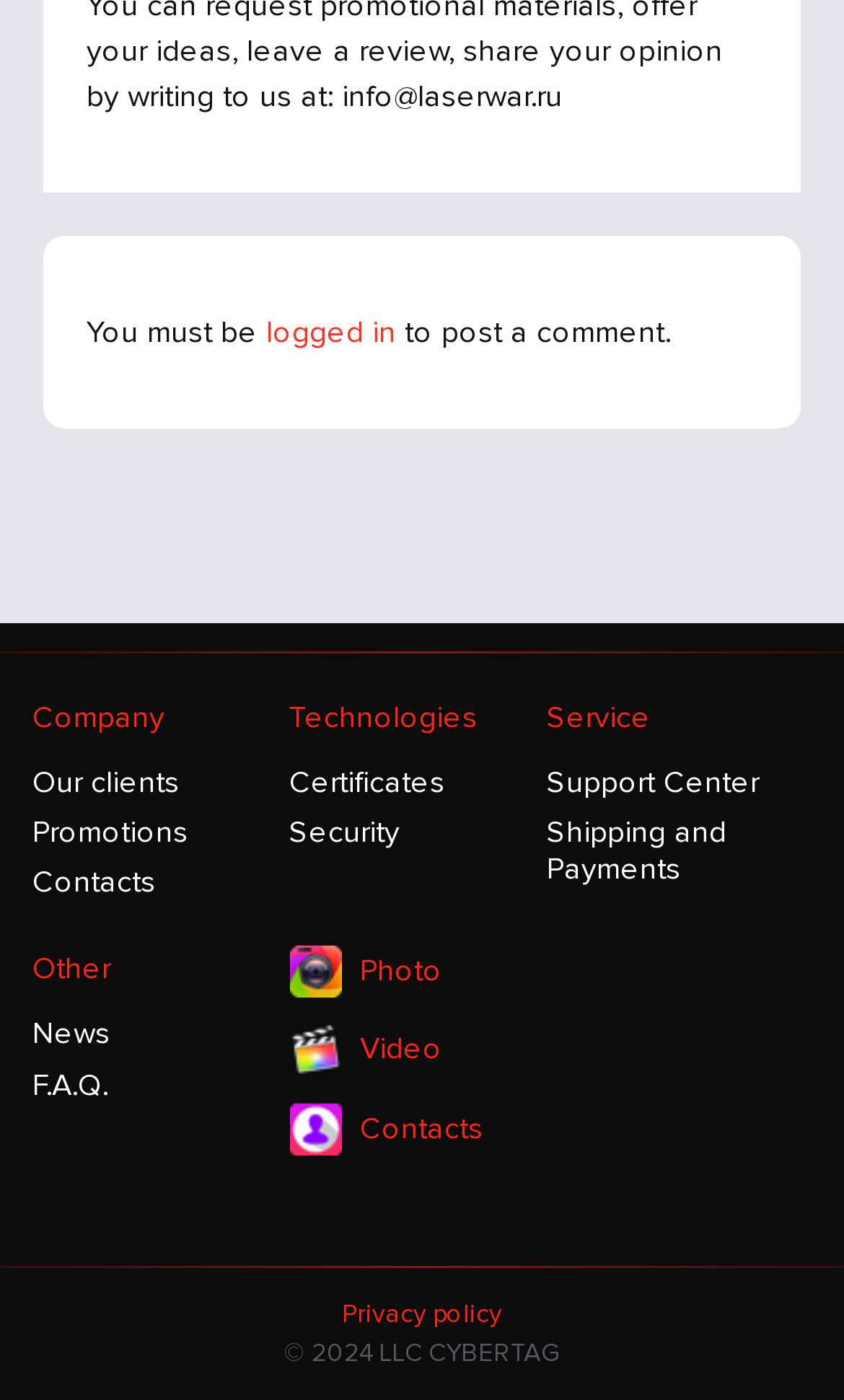Could you provide the bounding box coordinates for the portion of the screen to click to complete this instruction: "click on Our clients"?

[0.038, 0.547, 0.343, 0.573]